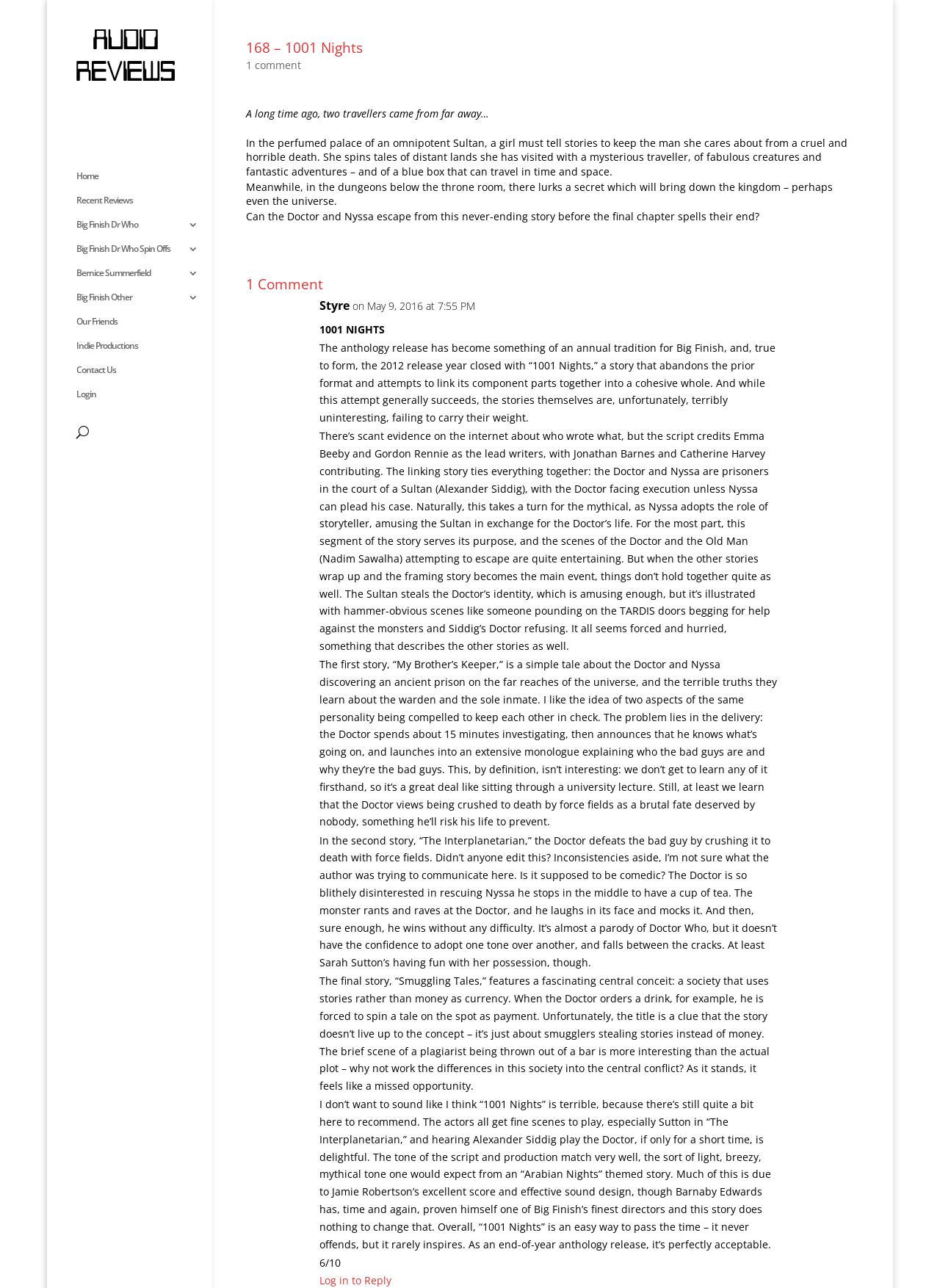Please give a succinct answer to the question in one word or phrase:
What is the title of the audio review?

168 – 1001 Nights